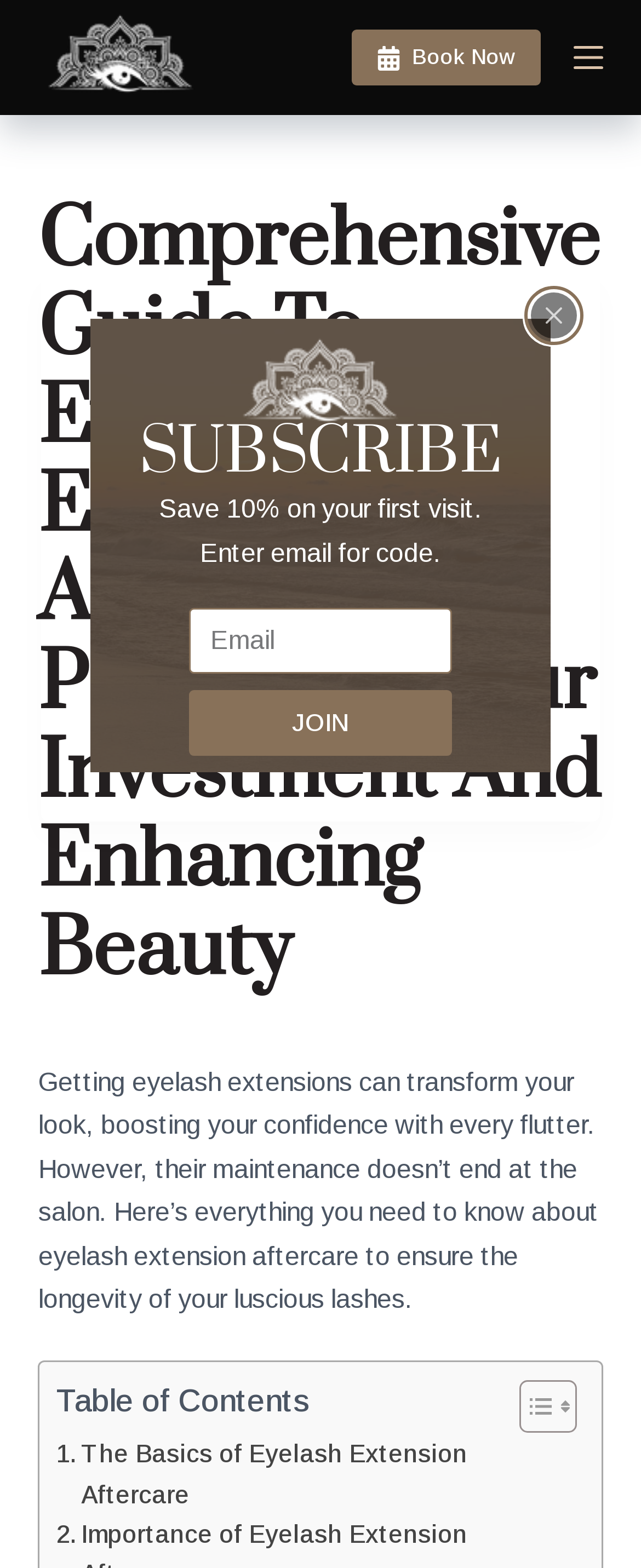What is the purpose of the 'Toggle Table of Content' link?
Using the information from the image, give a concise answer in one word or a short phrase.

Toggle table of content